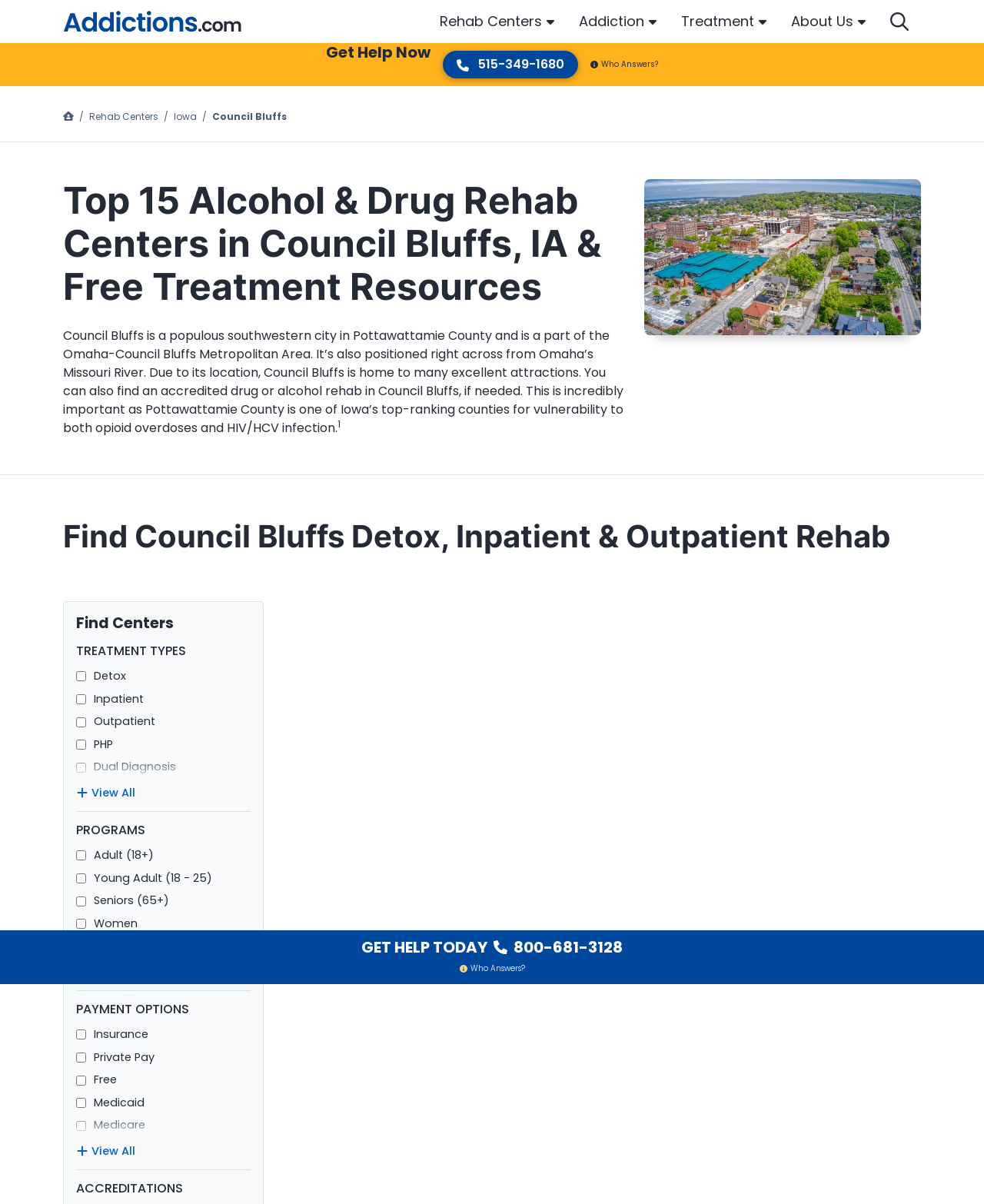Please find the bounding box coordinates (top-left x, top-left y, bottom-right x, bottom-right y) in the screenshot for the UI element described as follows: Get Help Now

[0.331, 0.036, 0.438, 0.072]